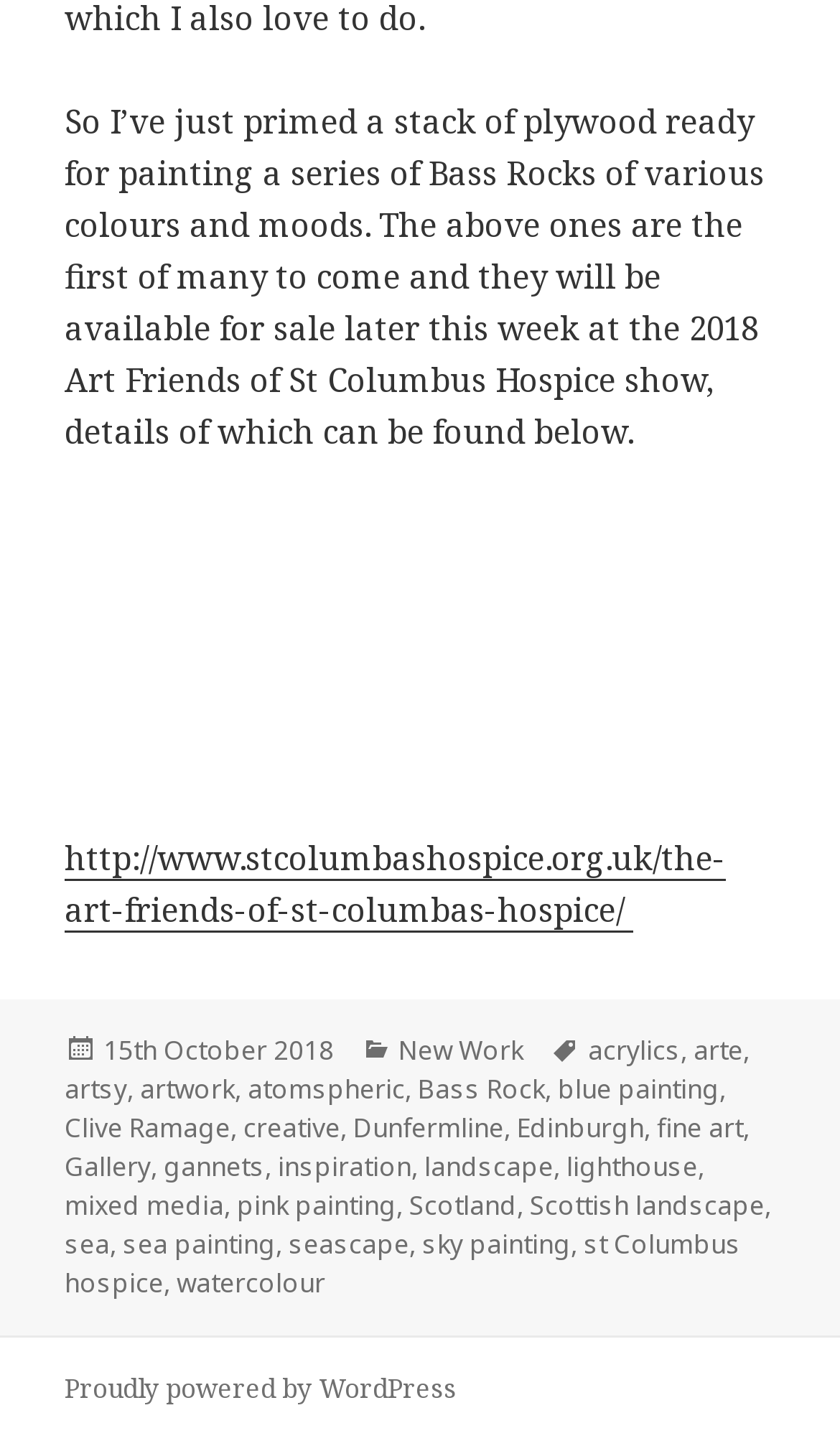Given the element description, predict the bounding box coordinates in the format (top-left x, top-left y, bottom-right x, bottom-right y). Make sure all values are between 0 and 1. Here is the element description: st Columbus hospice

[0.077, 0.85, 0.882, 0.904]